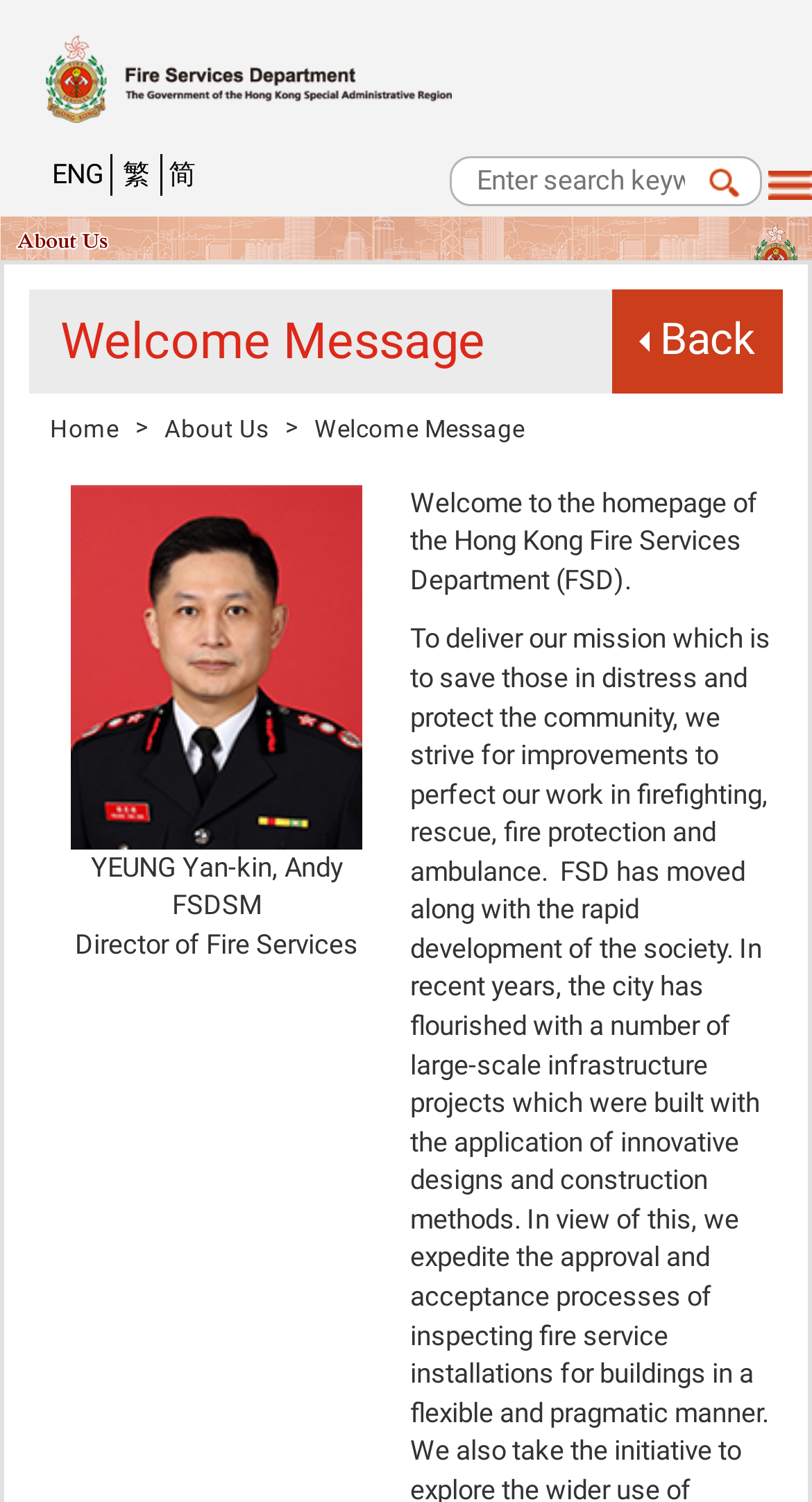Locate the UI element described by name="query" placeholder="Enter search keyword(s)" in the provided webpage screenshot. Return the bounding box coordinates in the format (top-left x, top-left y, bottom-right x, bottom-right y), ensuring all values are between 0 and 1.

[0.582, 0.105, 0.848, 0.136]